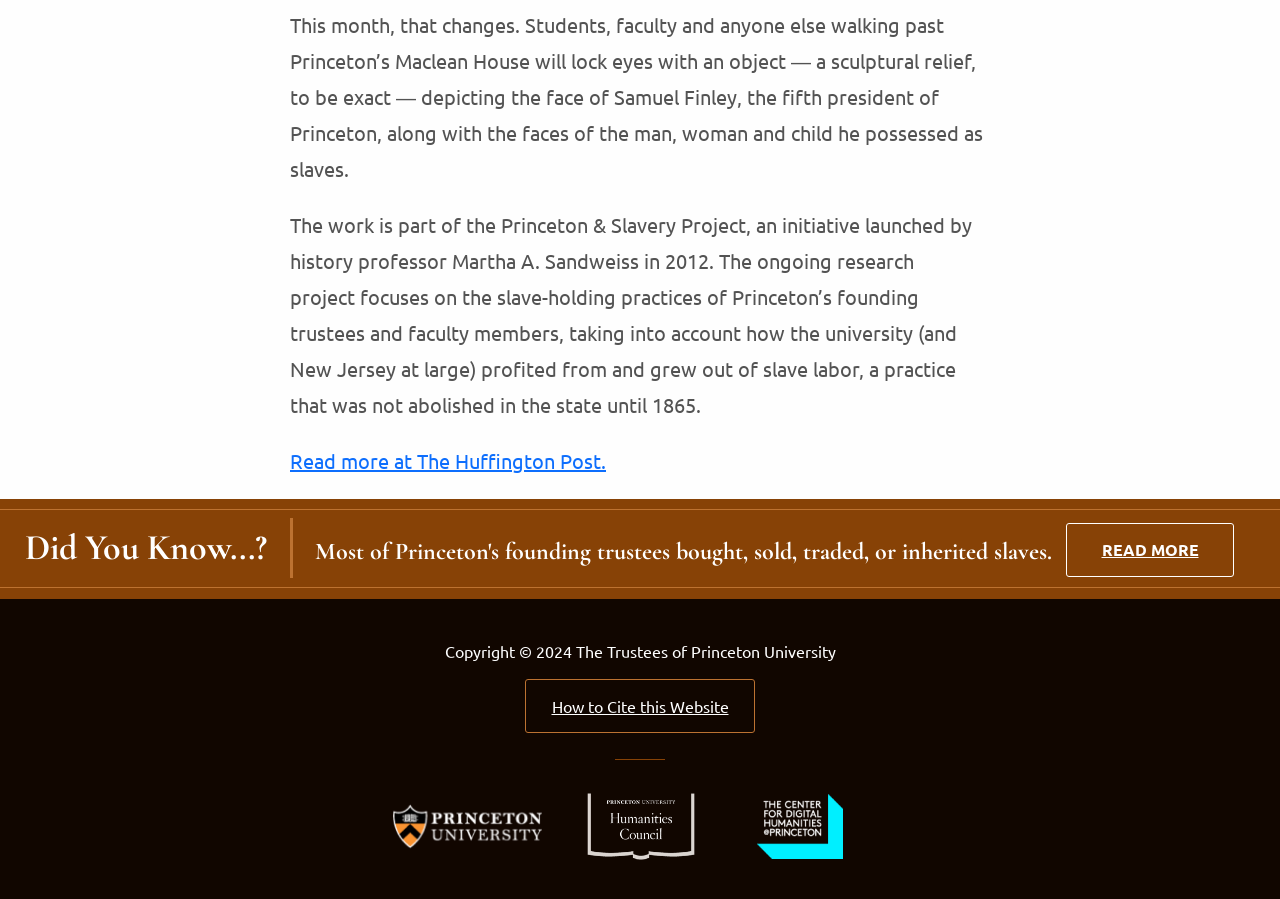Please determine the bounding box coordinates for the element with the description: "How to Cite this Website".

[0.41, 0.755, 0.59, 0.815]